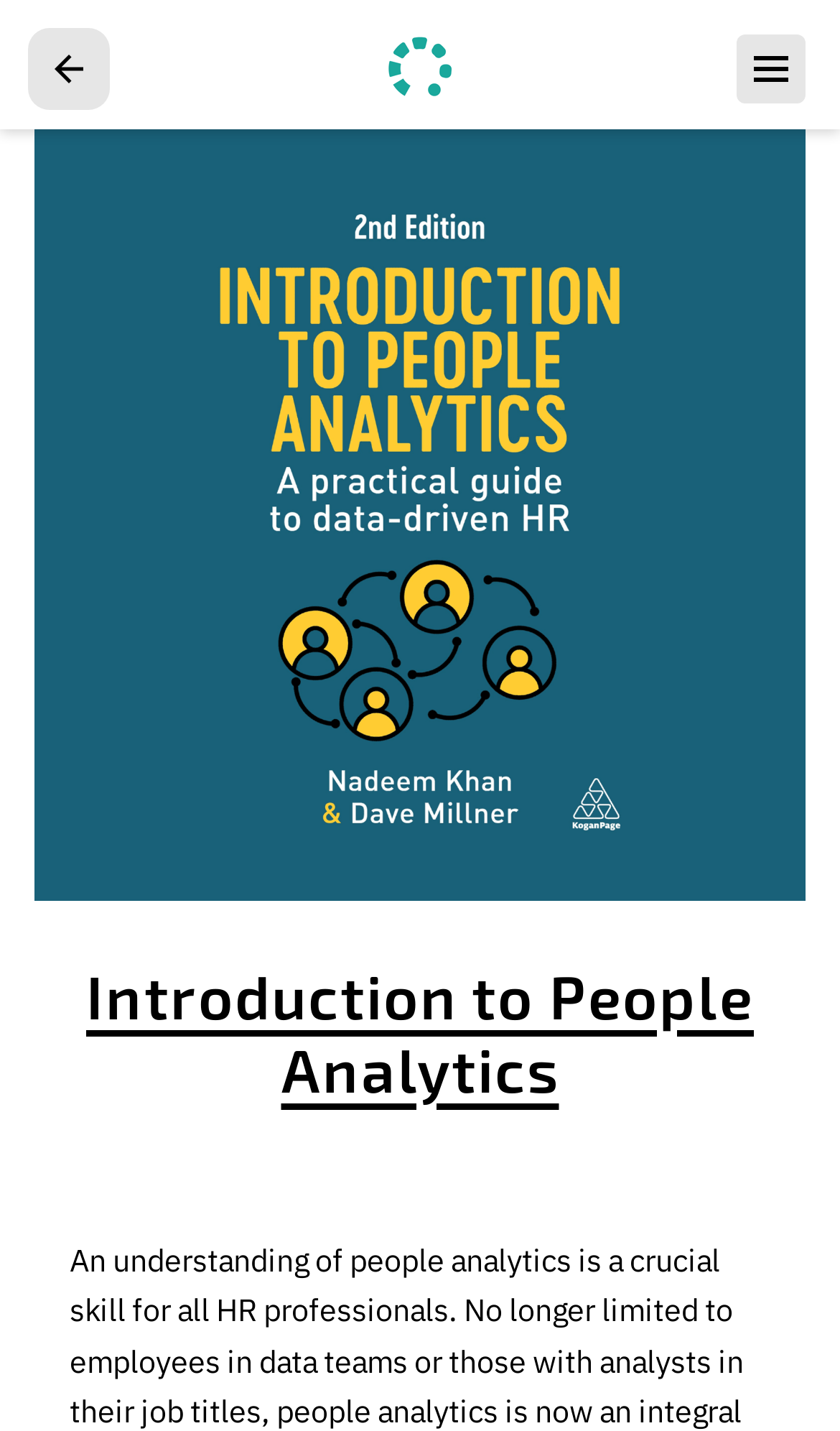What is the main topic of the webpage?
Based on the image, answer the question in a detailed manner.

The main topic of the webpage can be inferred from the image and heading elements, which both contain the text 'Introduction to People Analytics'. This suggests that the webpage is focused on introducing the concept of people analytics.